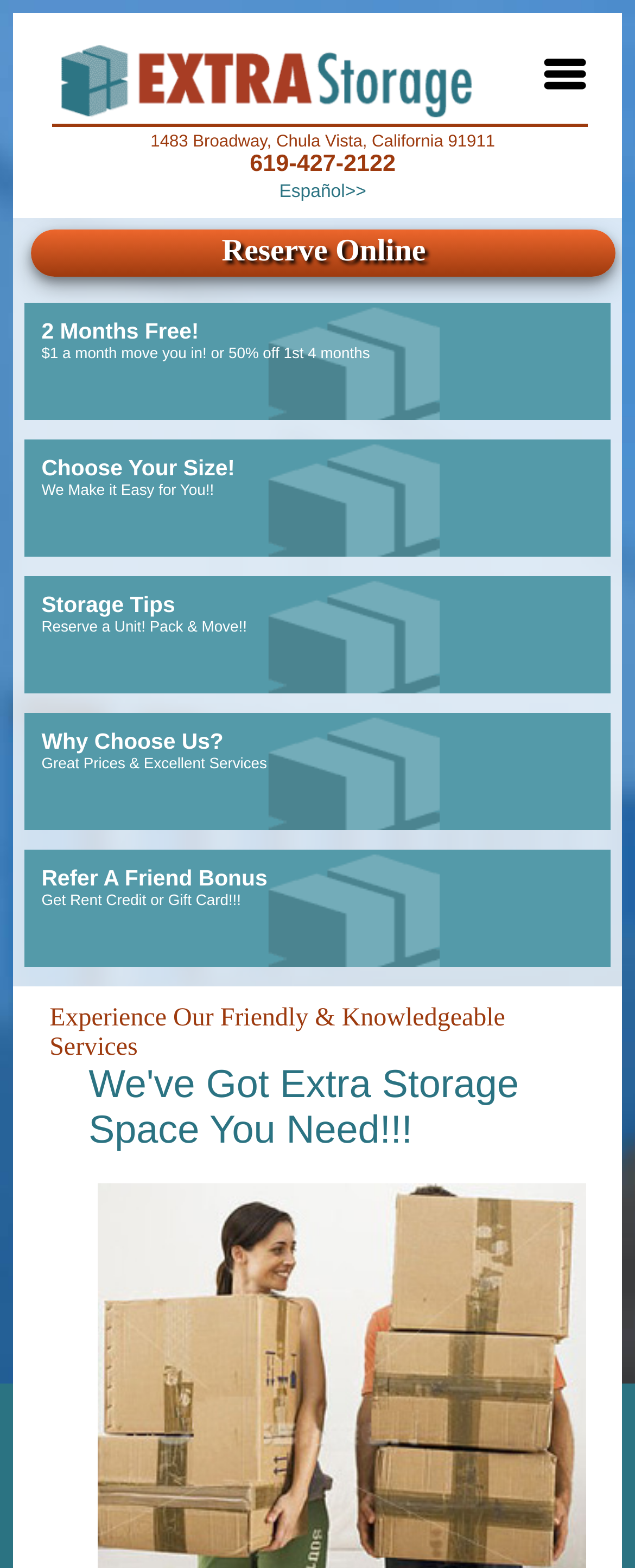Please identify the bounding box coordinates of the clickable region that I should interact with to perform the following instruction: "Choose a storage size". The coordinates should be expressed as four float numbers between 0 and 1, i.e., [left, top, right, bottom].

[0.04, 0.28, 0.96, 0.355]